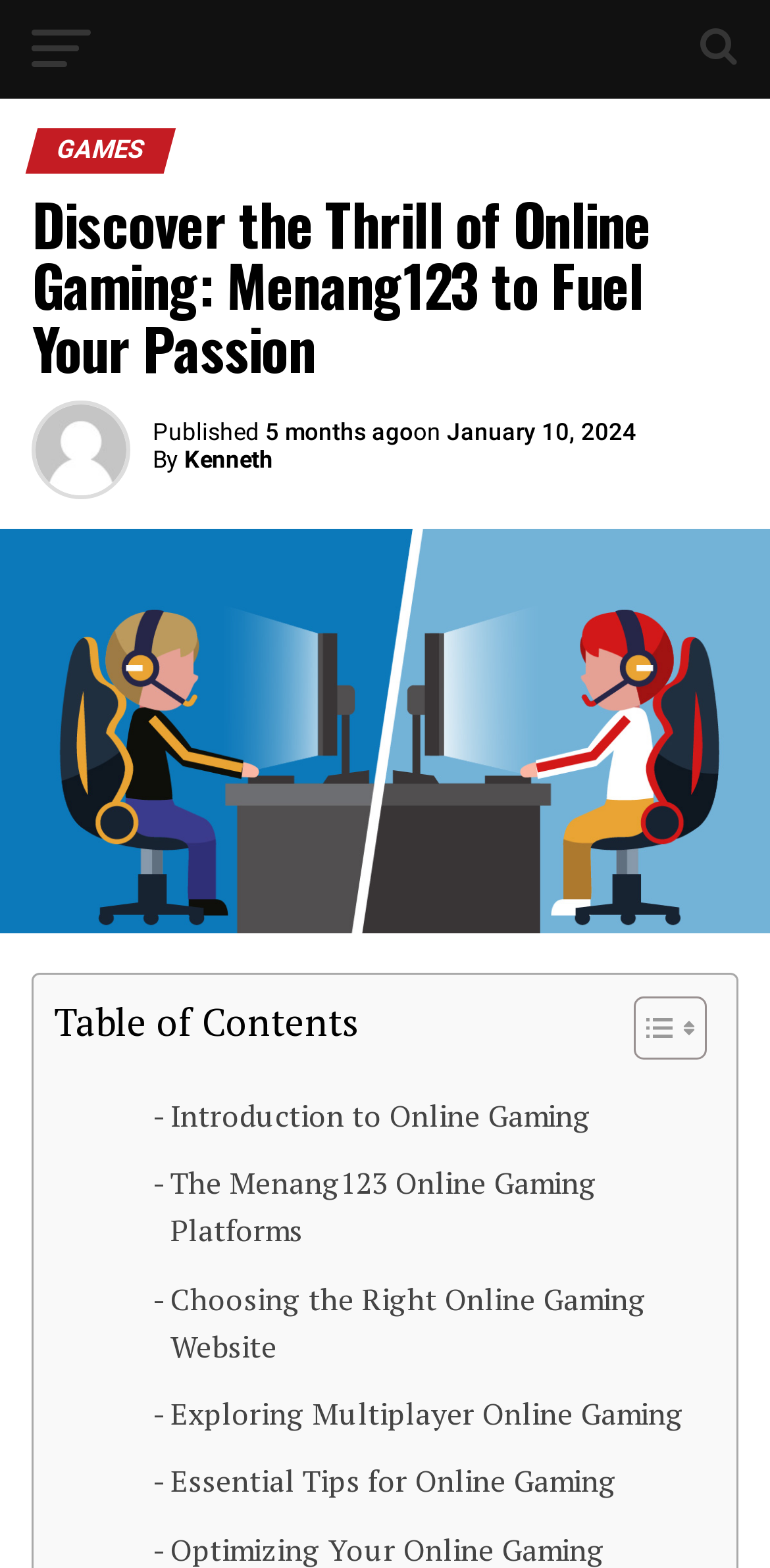Determine the bounding box coordinates of the section to be clicked to follow the instruction: "Get essential tips for online gaming". The coordinates should be given as four float numbers between 0 and 1, formatted as [left, top, right, bottom].

[0.198, 0.929, 0.801, 0.96]